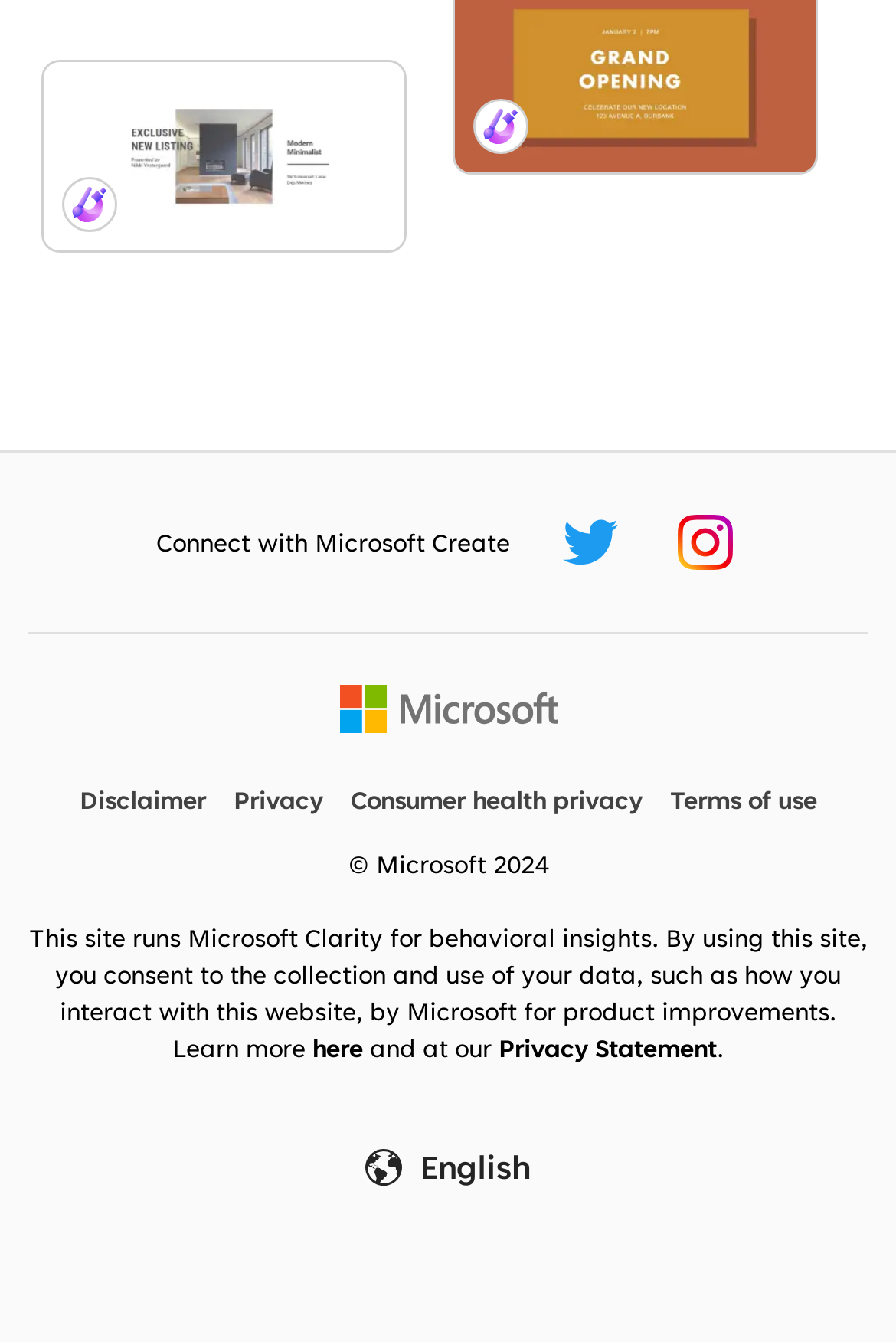Locate the bounding box coordinates of the area to click to fulfill this instruction: "Go to Twitter handle". The bounding box should be presented as four float numbers between 0 and 1, in the order [left, top, right, bottom].

[0.628, 0.384, 0.69, 0.425]